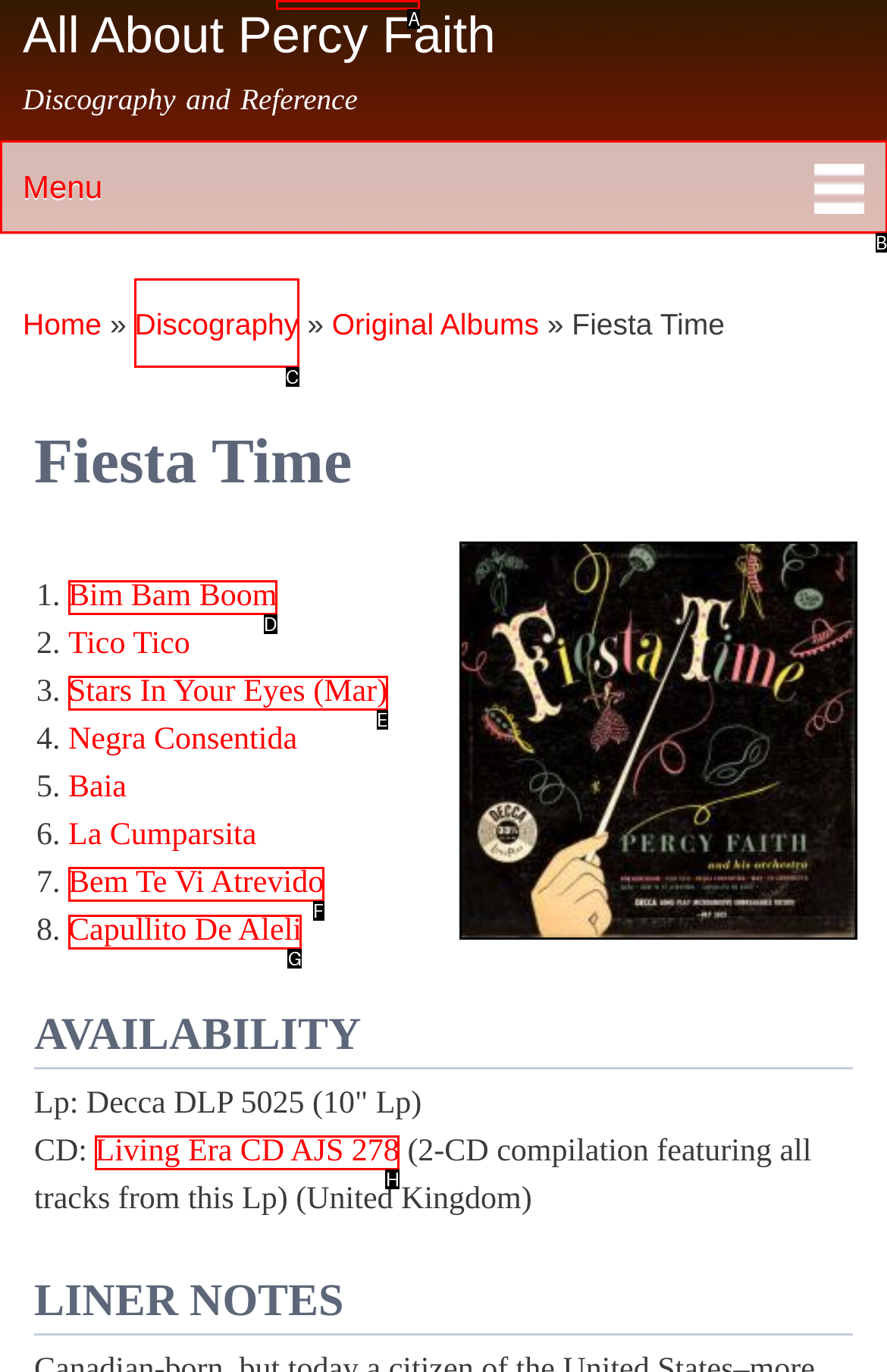Based on the choices marked in the screenshot, which letter represents the correct UI element to perform the task: Click on Bim Bam Boom?

D